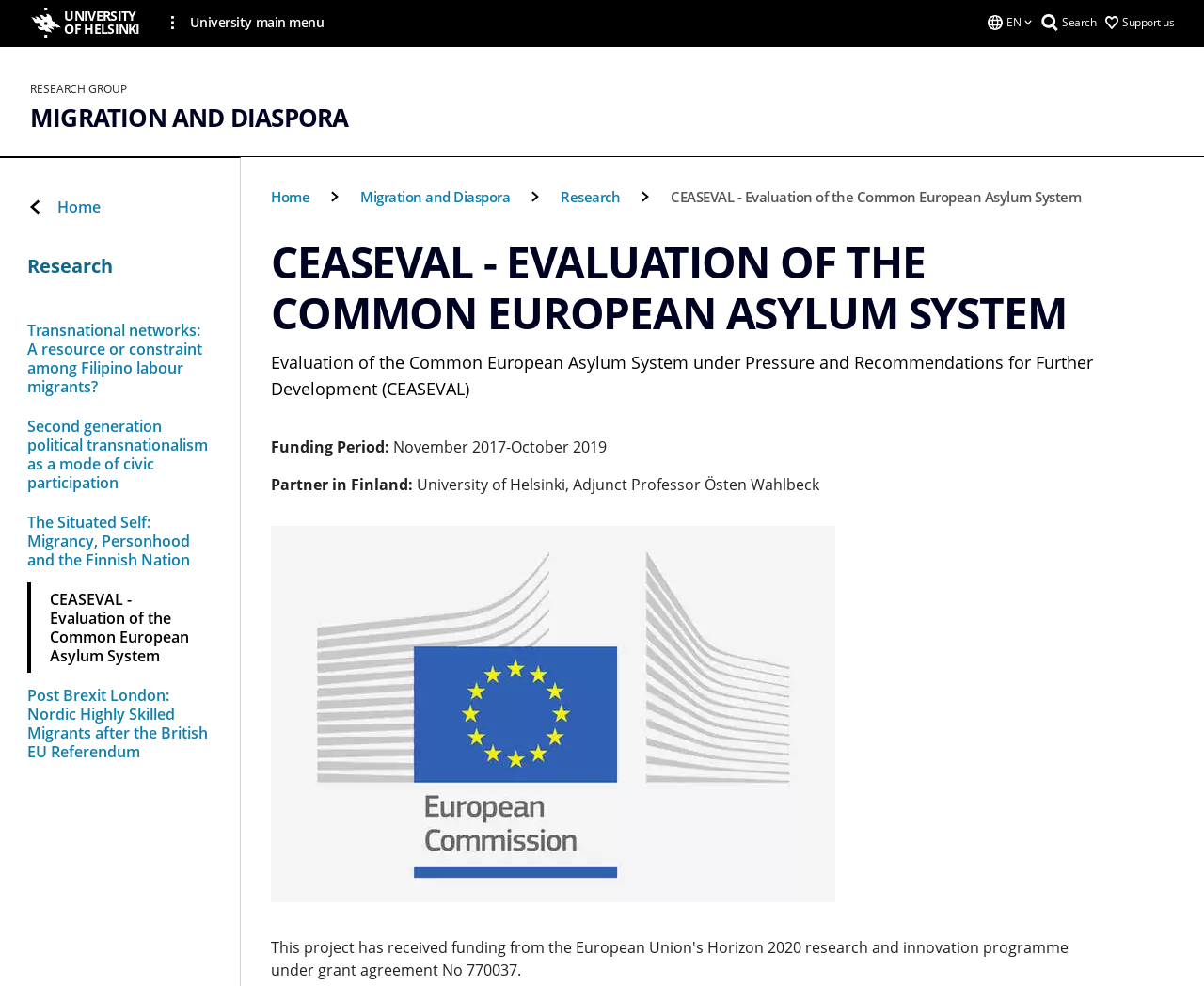What is the name of the partner in Finland? Look at the image and give a one-word or short phrase answer.

University of Helsinki, Adjunct Professor Östen Wahlbeck